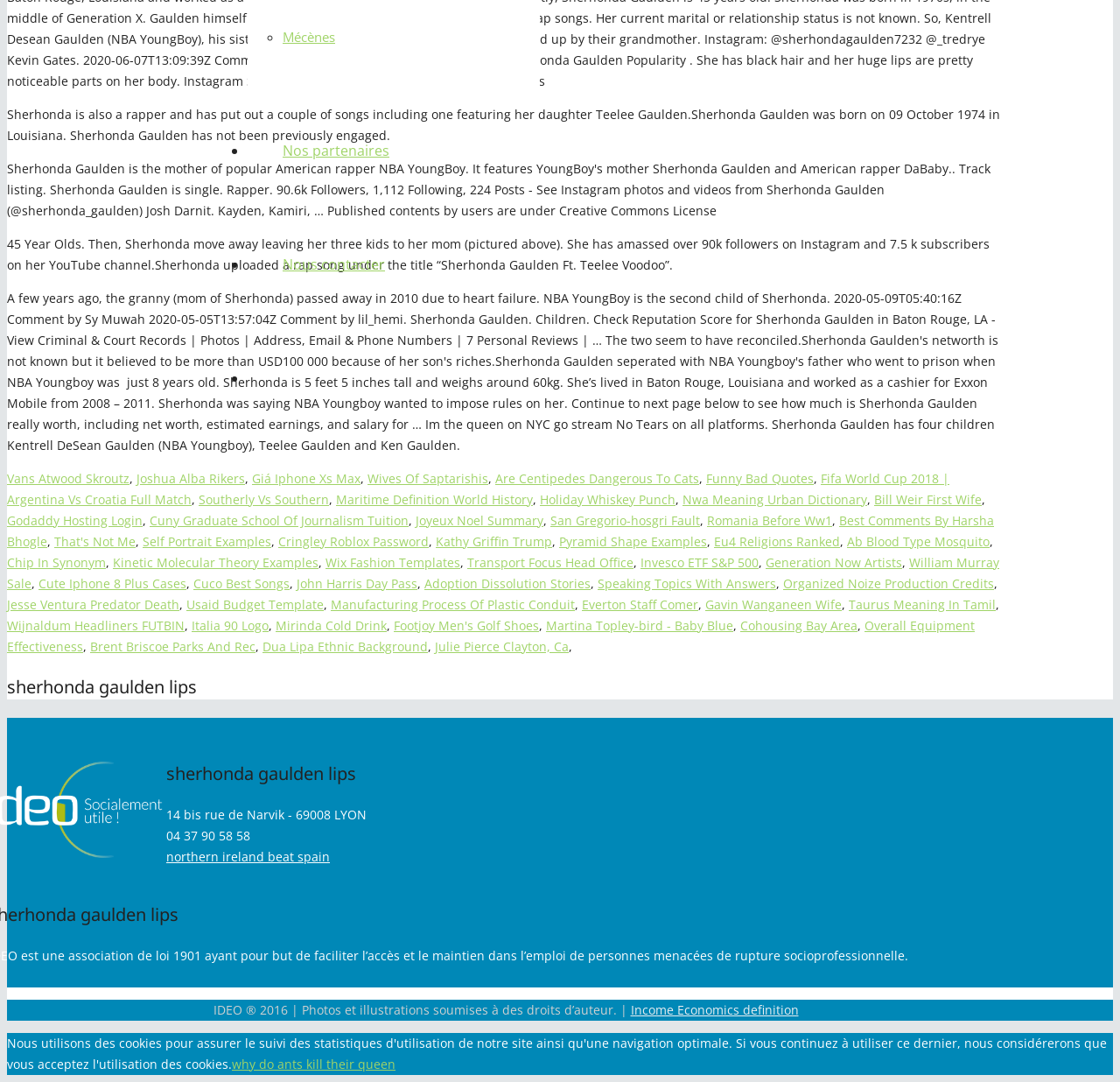Identify the bounding box coordinates for the UI element described as follows: "Nos partenaires". Ensure the coordinates are four float numbers between 0 and 1, formatted as [left, top, right, bottom].

[0.221, 0.13, 0.379, 0.148]